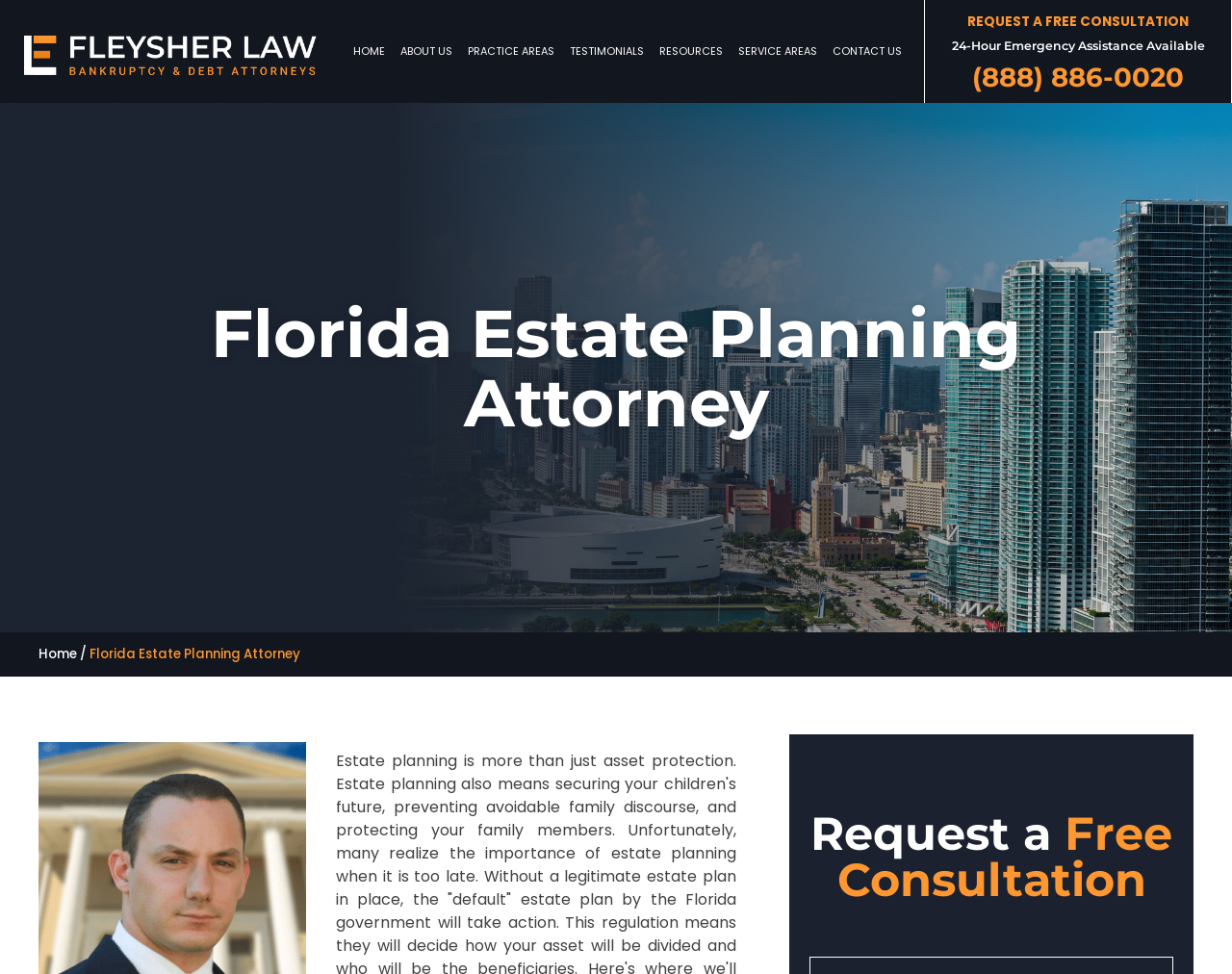Locate the bounding box coordinates of the element you need to click to accomplish the task described by this instruction: "View the PRACTICE AREAS".

[0.373, 0.044, 0.456, 0.061]